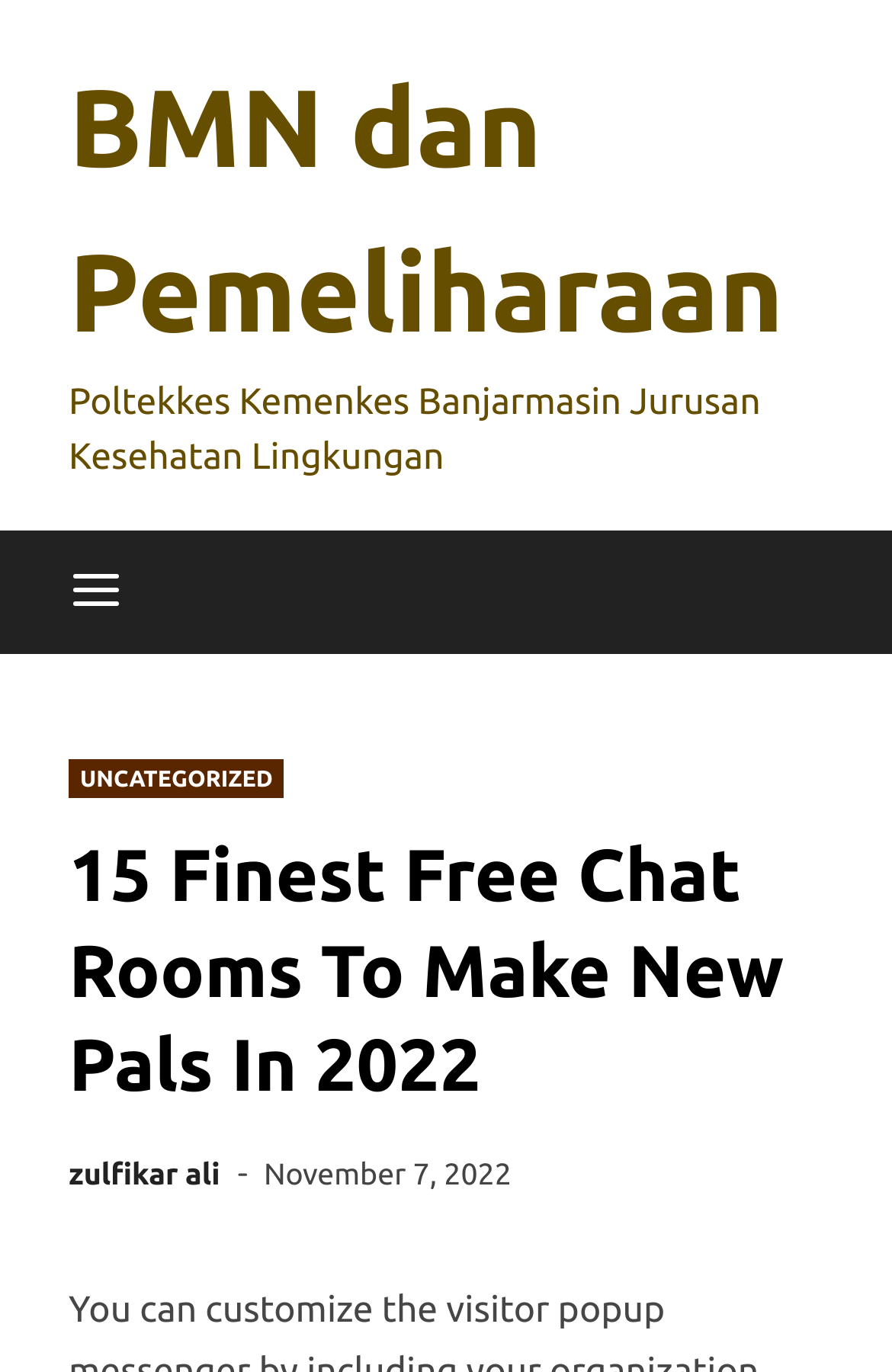What is the name of the institution?
Please elaborate on the answer to the question with detailed information.

I found the name of the institution by looking at the static text at the top of the page, which mentions the name of the institution.